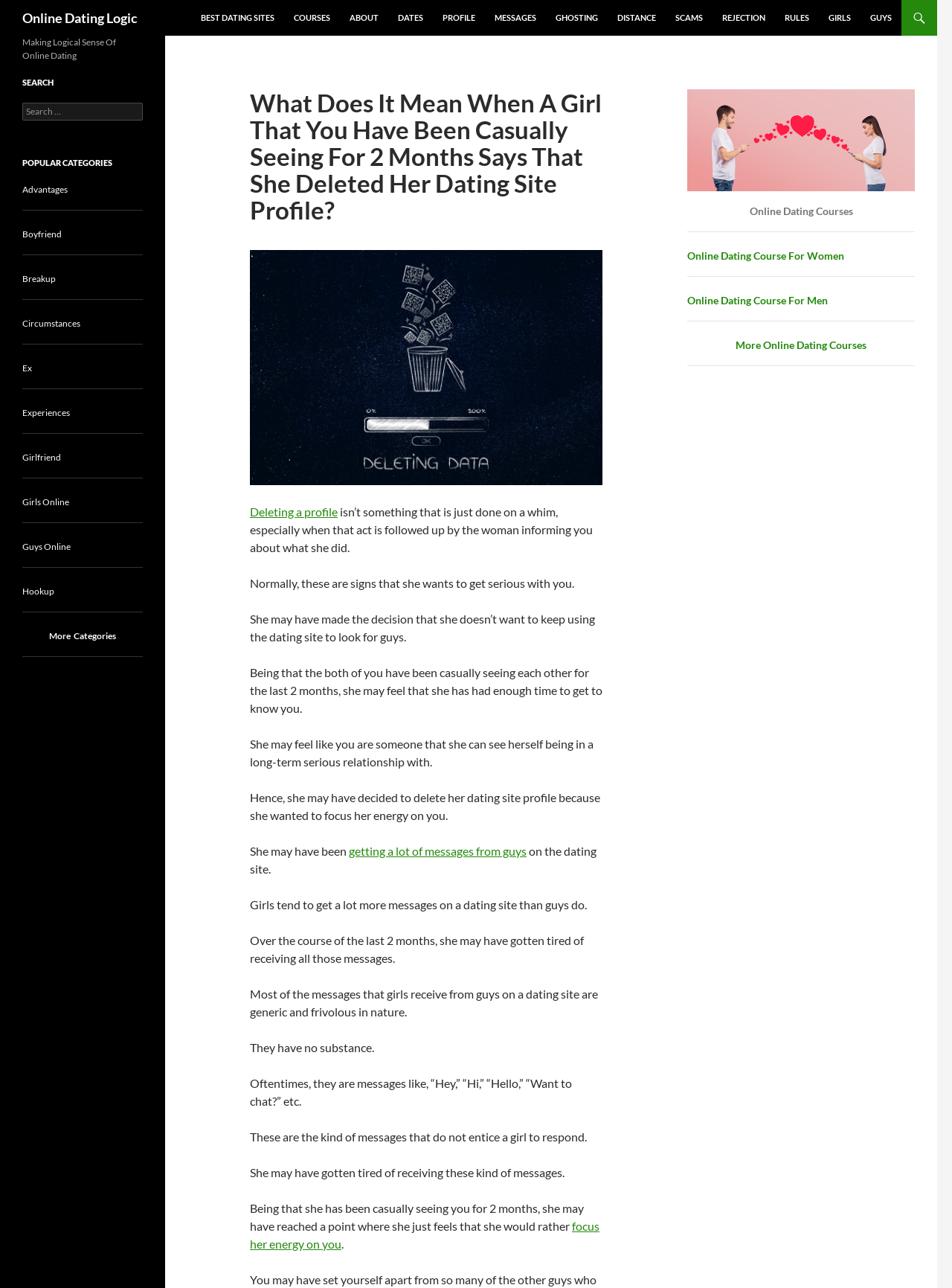Locate the bounding box coordinates of the item that should be clicked to fulfill the instruction: "Click on the 'Online Dating Course For Women' link".

[0.722, 0.194, 0.887, 0.203]